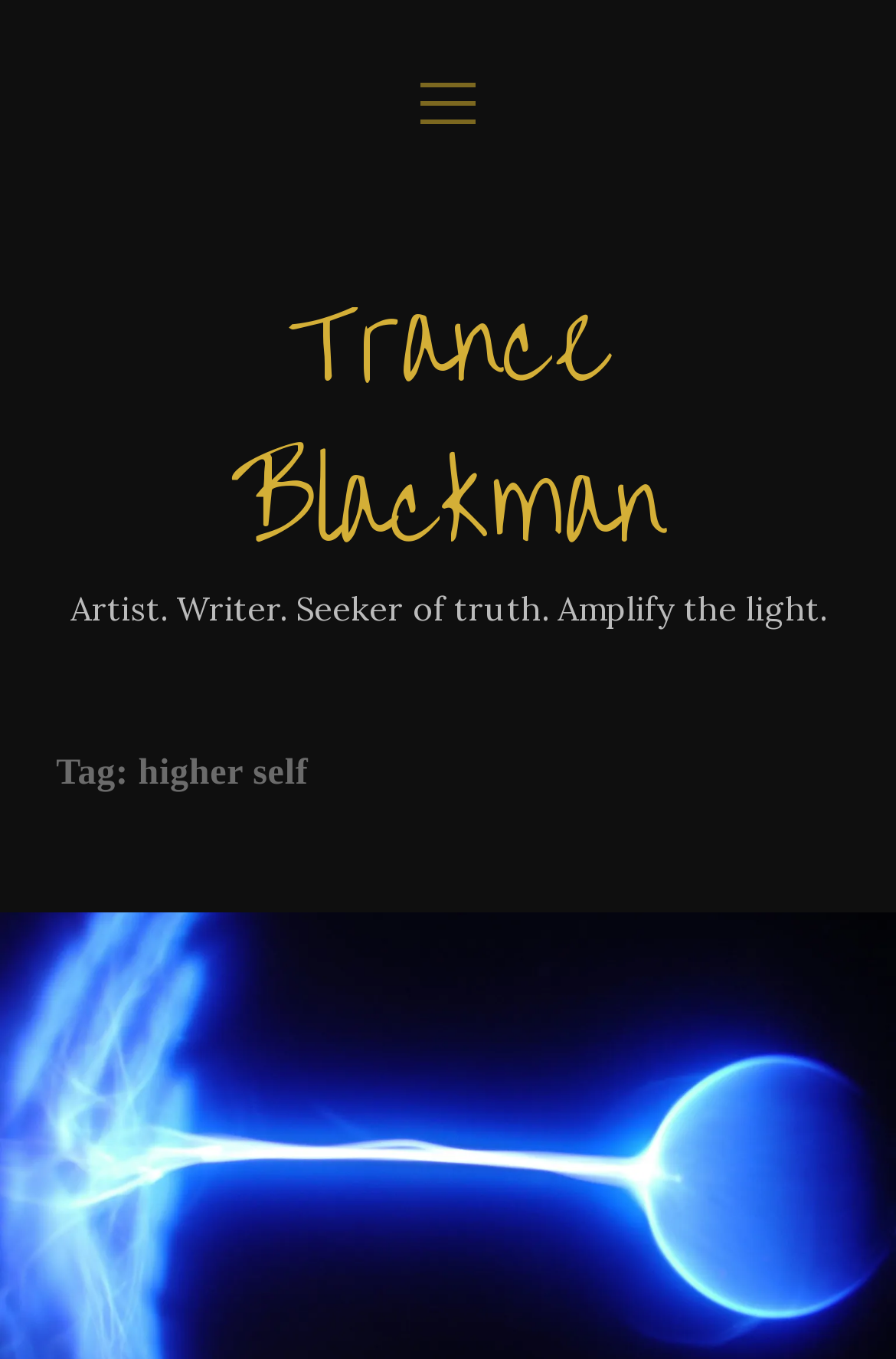What is the purpose of the button with the icon ''?
Look at the image and answer the question using a single word or phrase.

Search